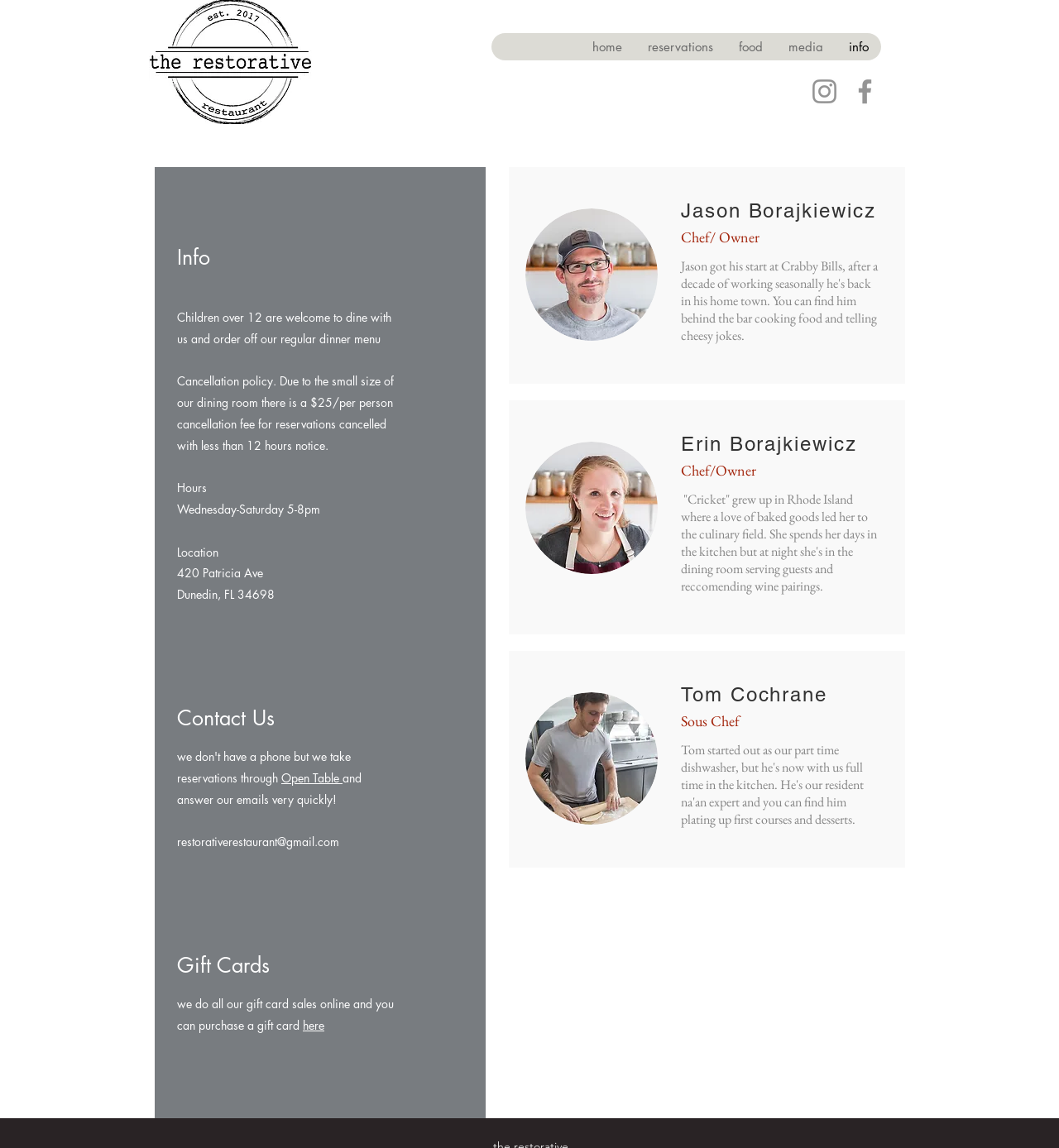Please specify the coordinates of the bounding box for the element that should be clicked to carry out this instruction: "Send an email". The coordinates must be four float numbers between 0 and 1, formatted as [left, top, right, bottom].

[0.167, 0.726, 0.32, 0.74]